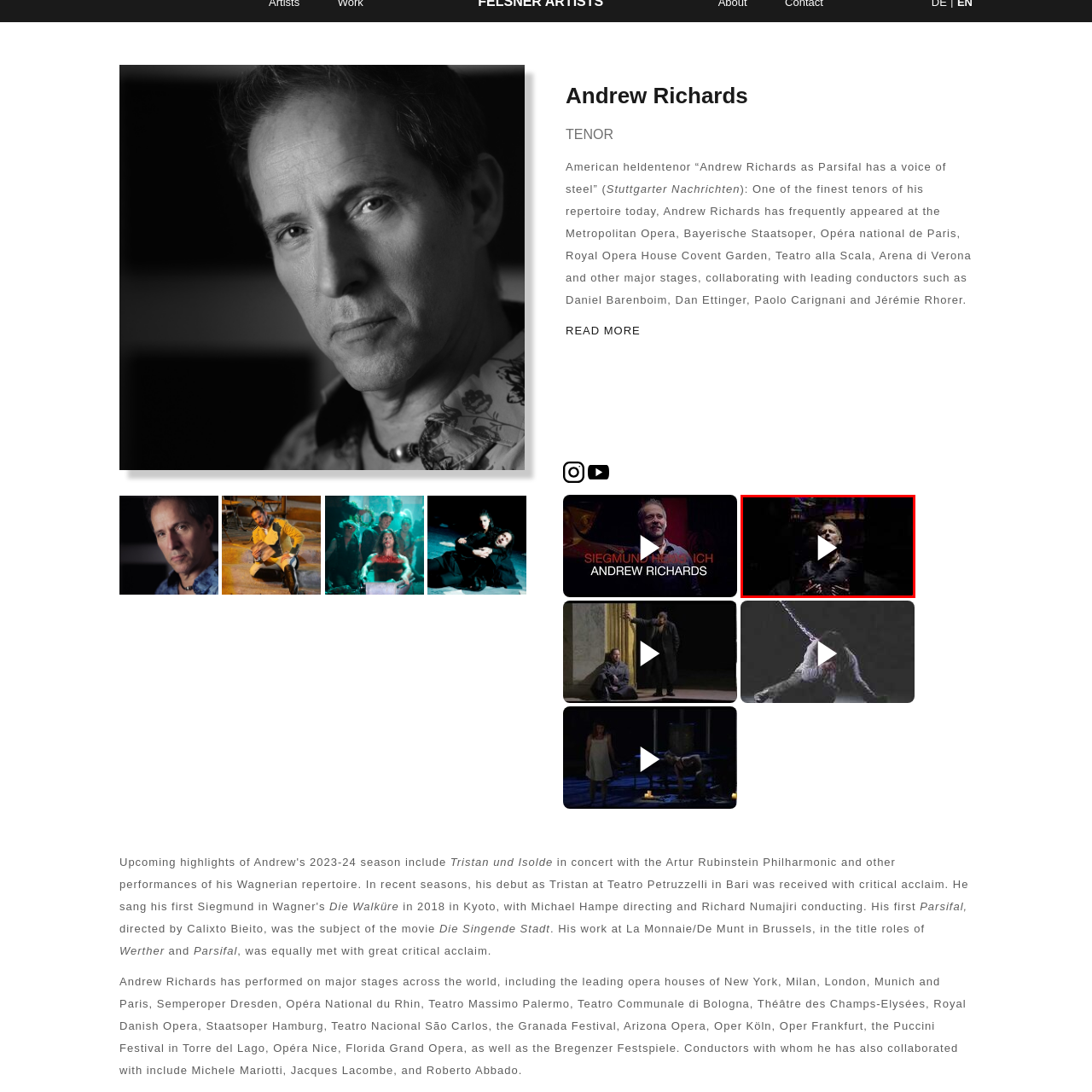Look closely at the part of the image inside the red bounding box, then respond in a word or phrase: What is the setting of the performance?

Intimate venue